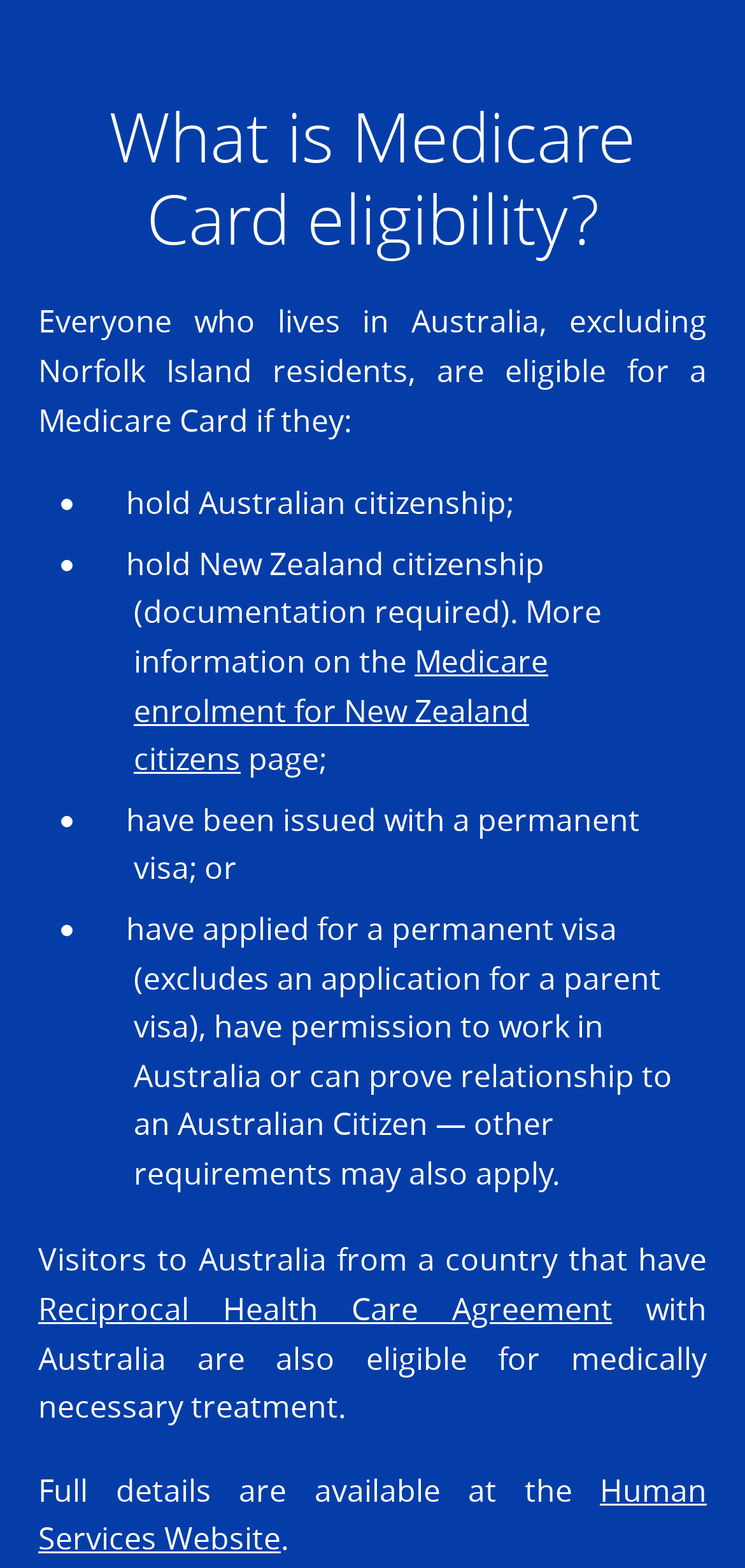Write an exhaustive caption that covers the webpage's main aspects.

The webpage is about Medicare card eligibility, with a heading at the top center of the page that reads "What is Medicare Card eligibility?". Below the heading, there is a paragraph of text that explains the eligibility criteria, stating that everyone living in Australia, excluding Norfolk Island residents, can apply for a Medicare Card if they meet certain conditions.

The eligibility criteria are listed in a bulleted format, with four points. The first point is that the person must hold Australian citizenship, which is located at the top left of the page. The second point is that the person must hold New Zealand citizenship, with a link to a page providing more information on Medicare enrolment for New Zealand citizens, positioned at the top center of the page. The third point is that the person must have been issued with a permanent visa, or have applied for a permanent visa, with additional requirements that may apply, located at the middle left of the page. The fourth point is not explicitly stated but is implied to be related to visitors to Australia from countries with a Reciprocal Health Care Agreement with Australia, who are also eligible for medically necessary treatment, positioned at the bottom left of the page.

There are two links on the page, one to the "Medicare enrolment for New Zealand citizens" page and another to the "Human Services Website", both located at the bottom of the page. The overall content of the page is informative, providing detailed information on Medicare card eligibility and the necessary criteria to apply.